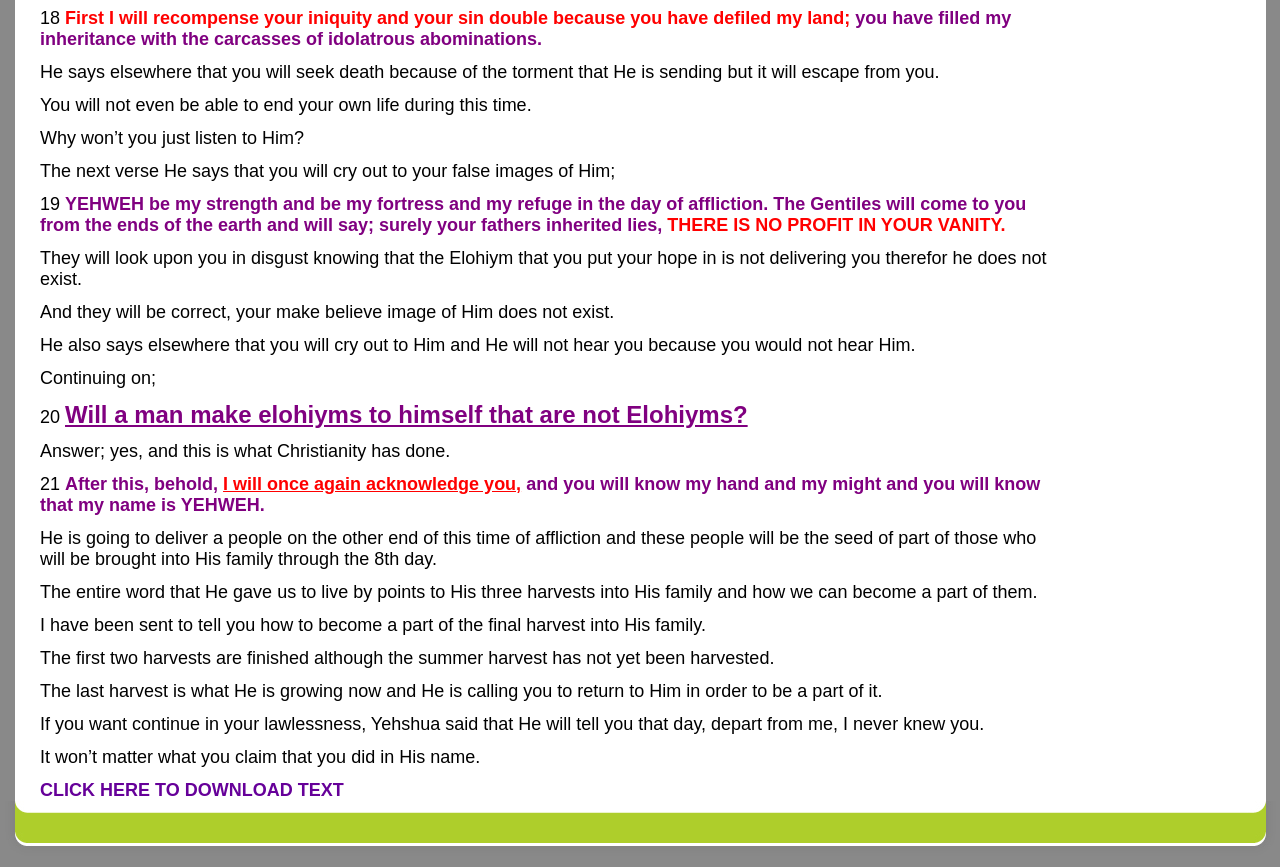What is the name of God mentioned in the text? Look at the image and give a one-word or short phrase answer.

YEHWEH